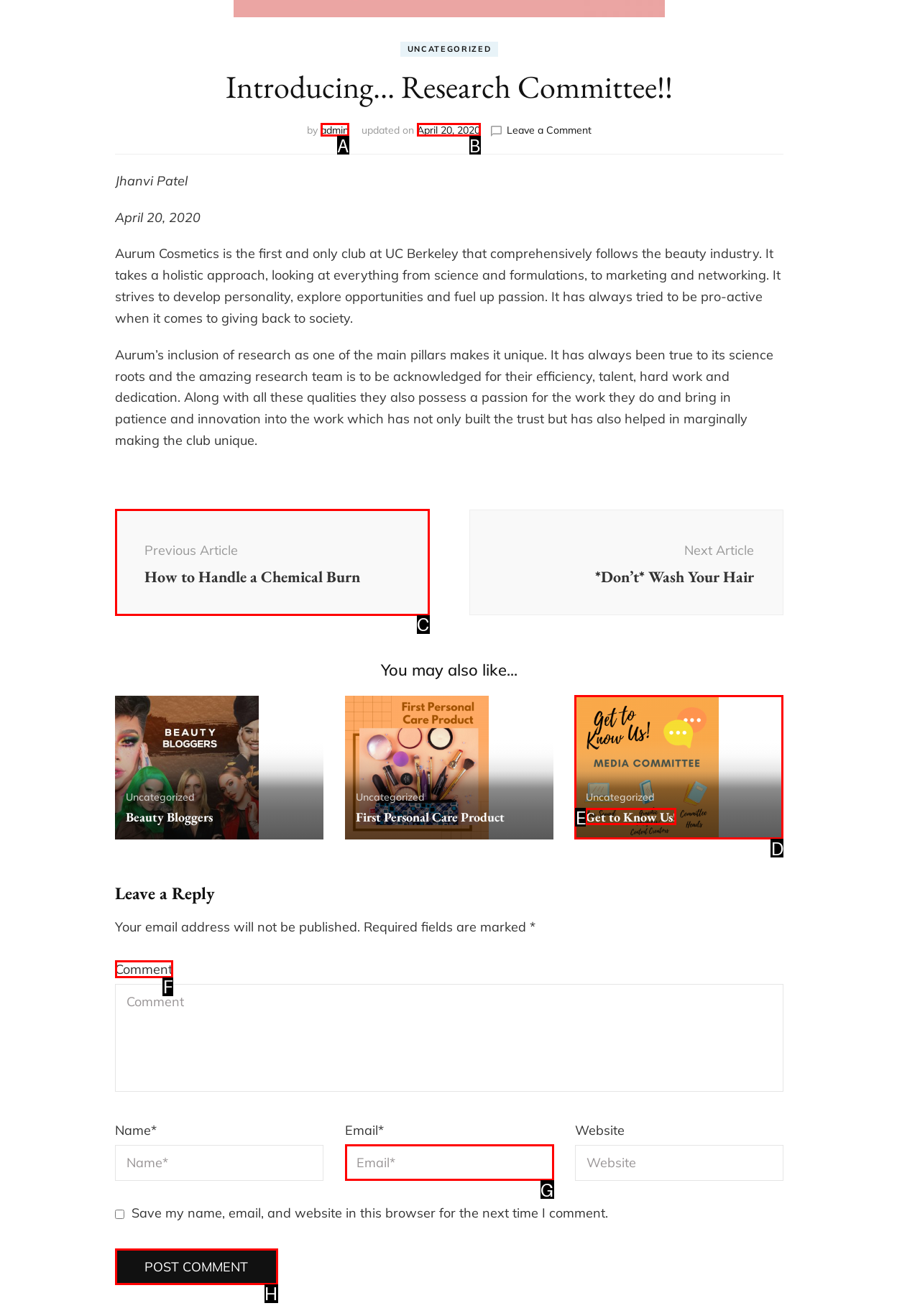Given the instruction: Leave a comment on the post, which HTML element should you click on?
Answer with the letter that corresponds to the correct option from the choices available.

F